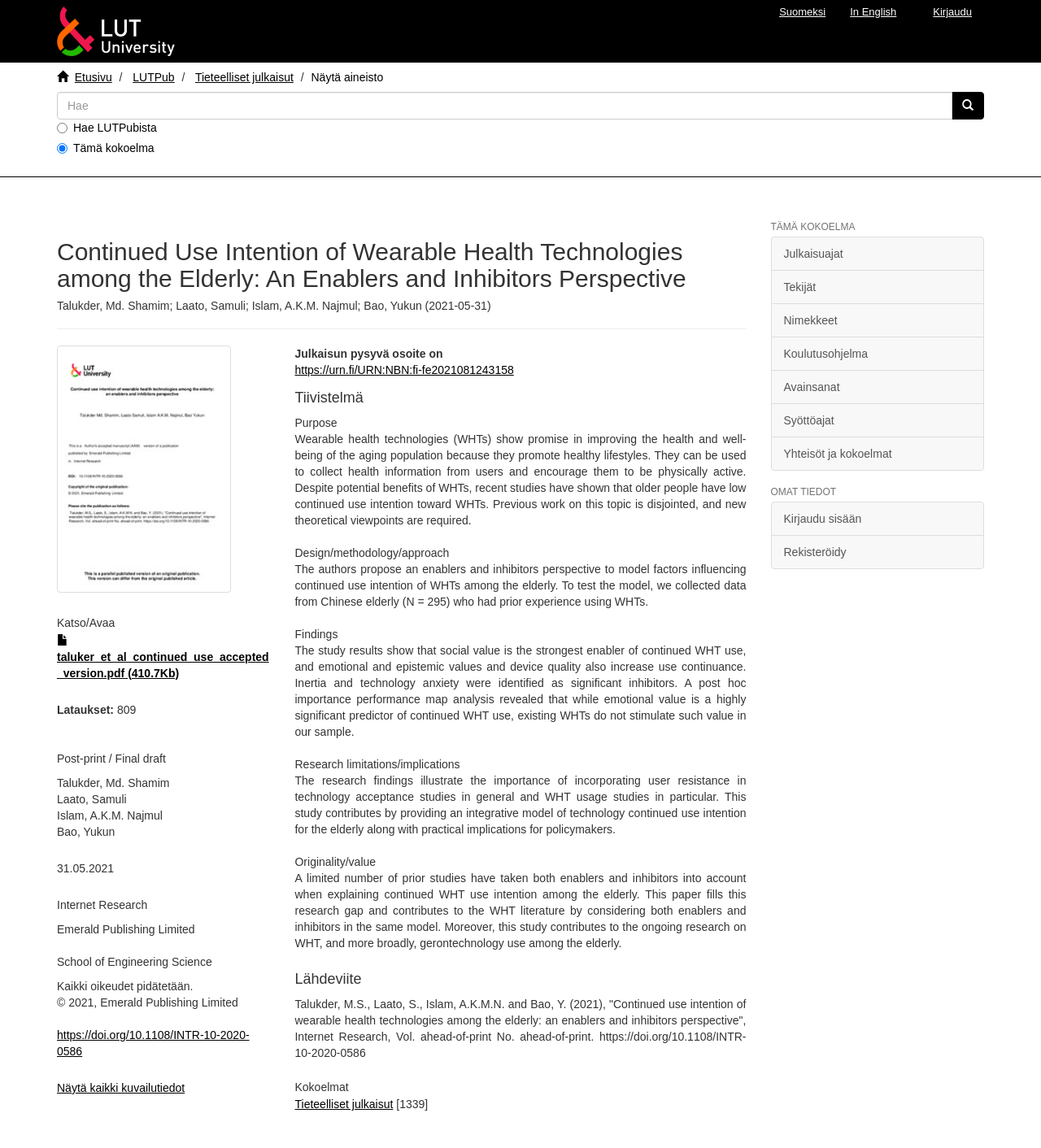What is the publication date of the research paper?
Based on the visual content, answer with a single word or a brief phrase.

31.05.2021